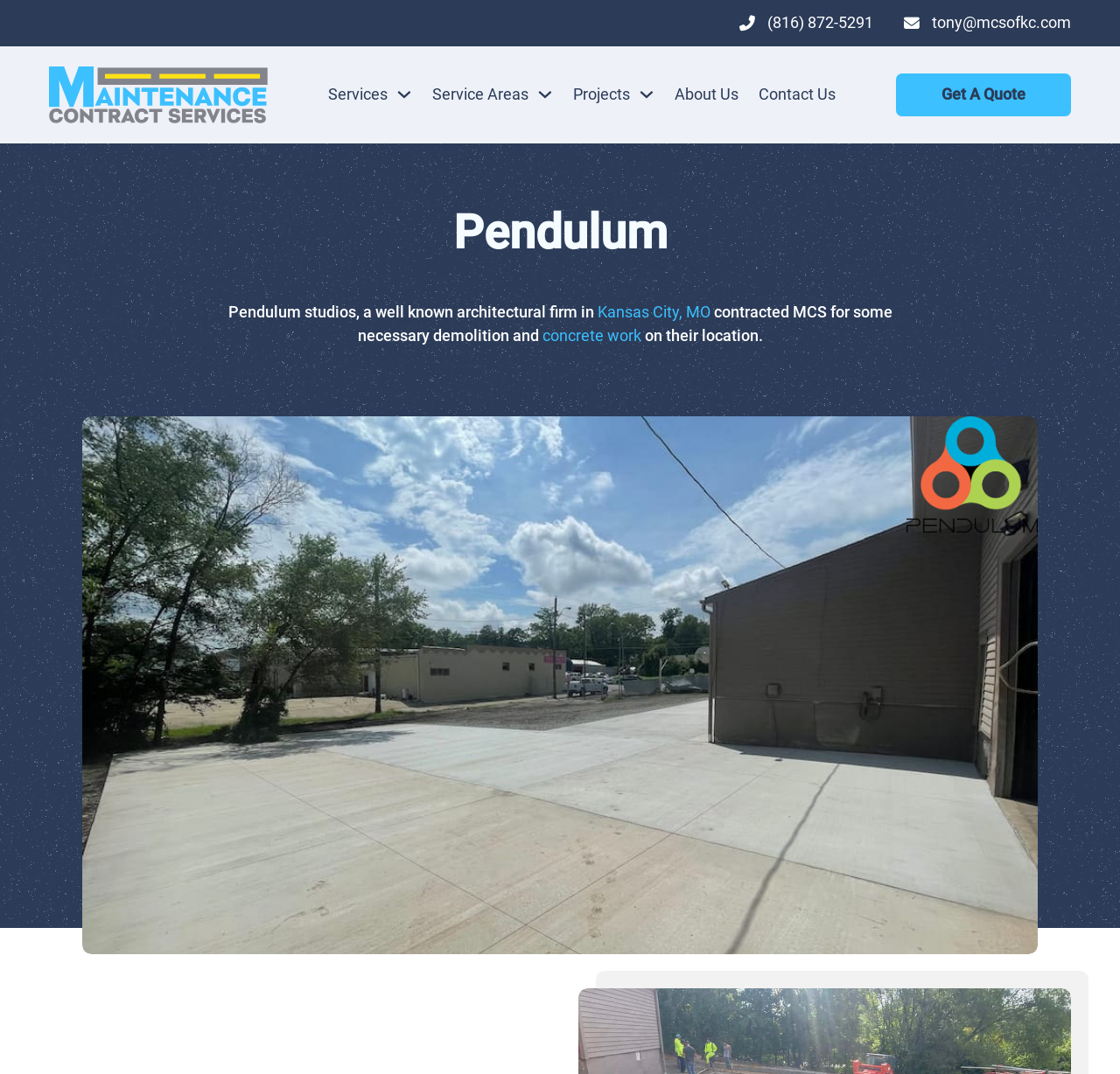For the following element description, predict the bounding box coordinates in the format (top-left x, top-left y, bottom-right x, bottom-right y). All values should be floating point numbers between 0 and 1. Description: Projects

[0.512, 0.077, 0.562, 0.099]